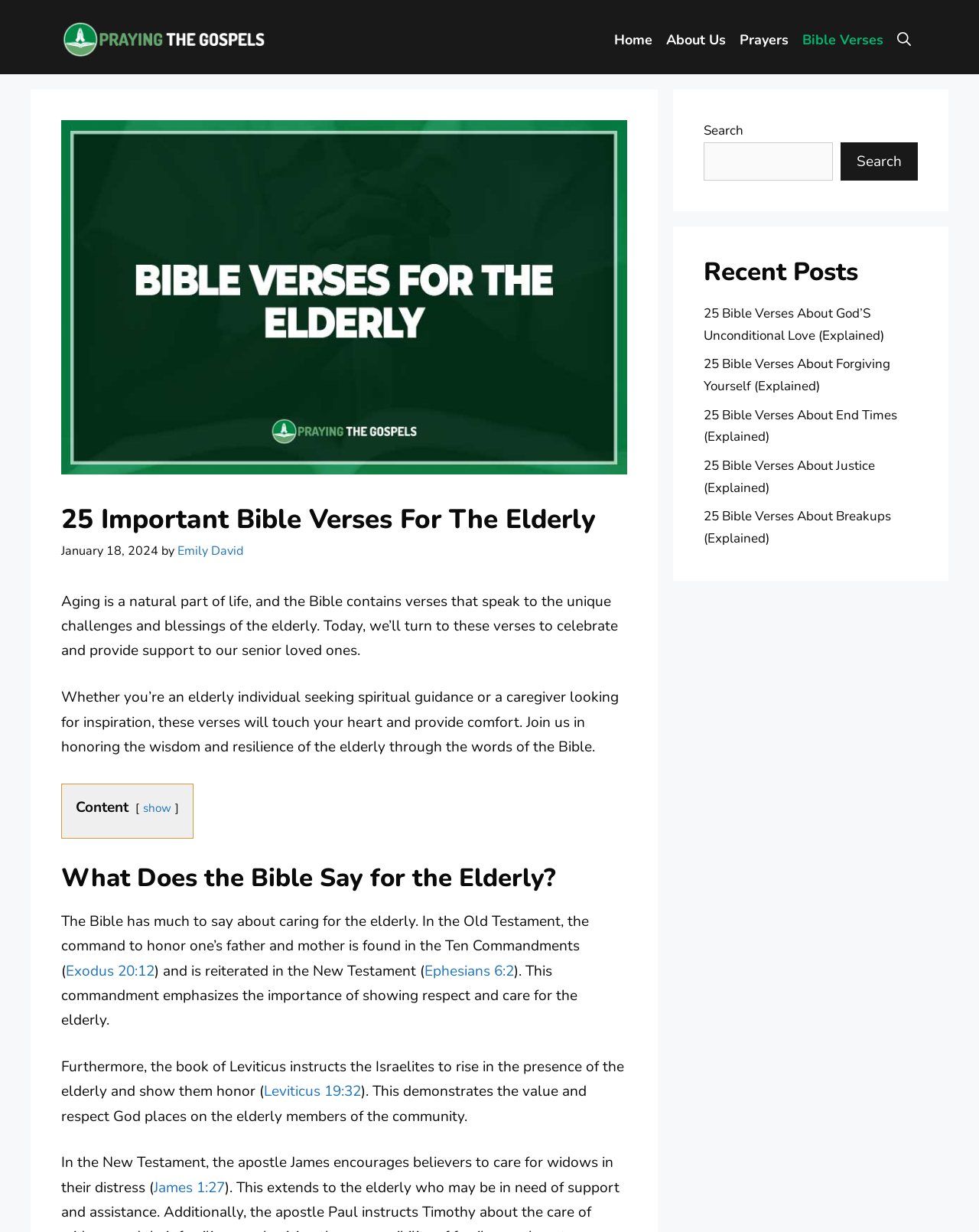Determine the bounding box coordinates of the element that should be clicked to execute the following command: "Open the 'About Us' page".

[0.673, 0.018, 0.748, 0.046]